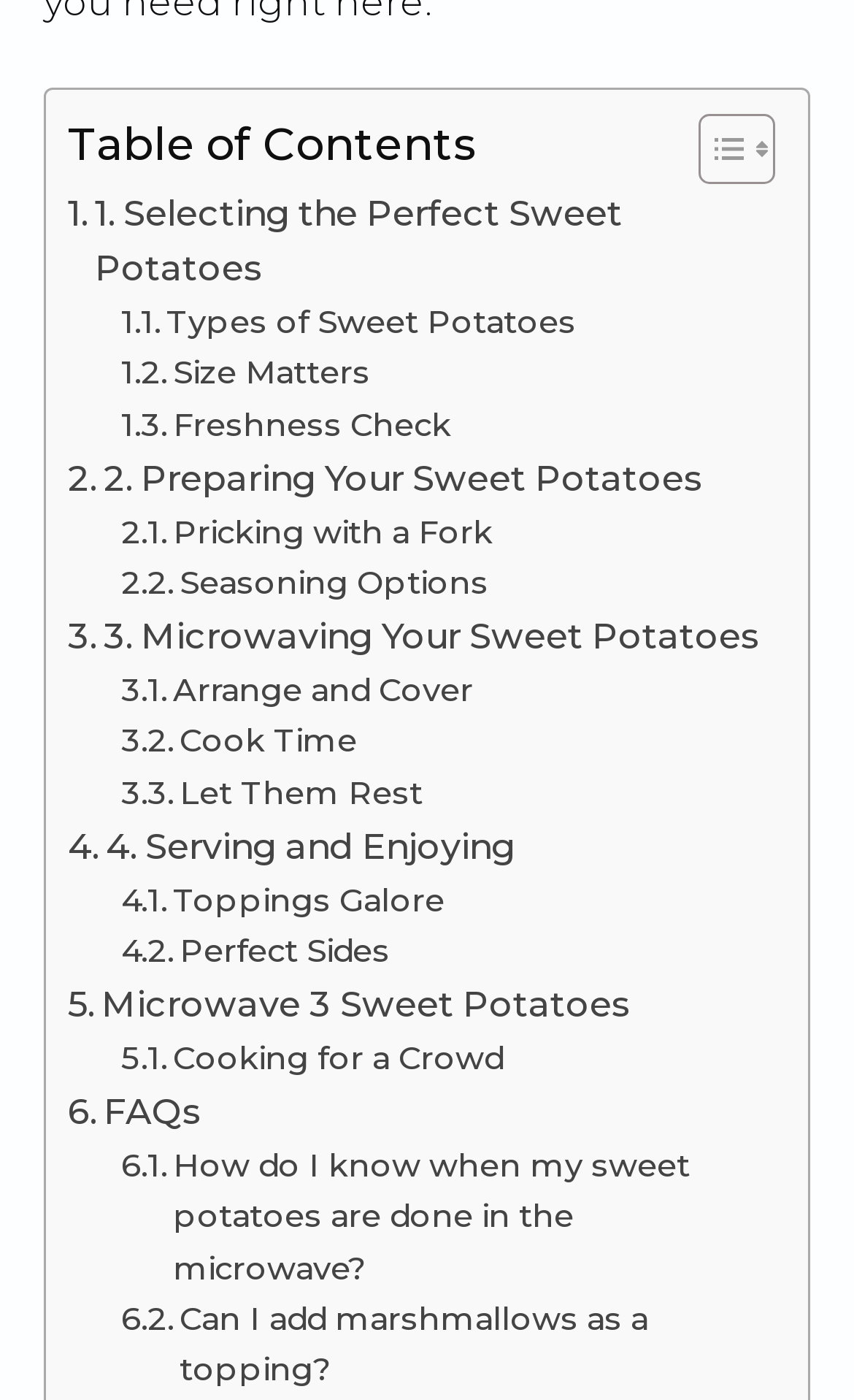What is the main topic of this webpage? Please answer the question using a single word or phrase based on the image.

Sweet Potatoes